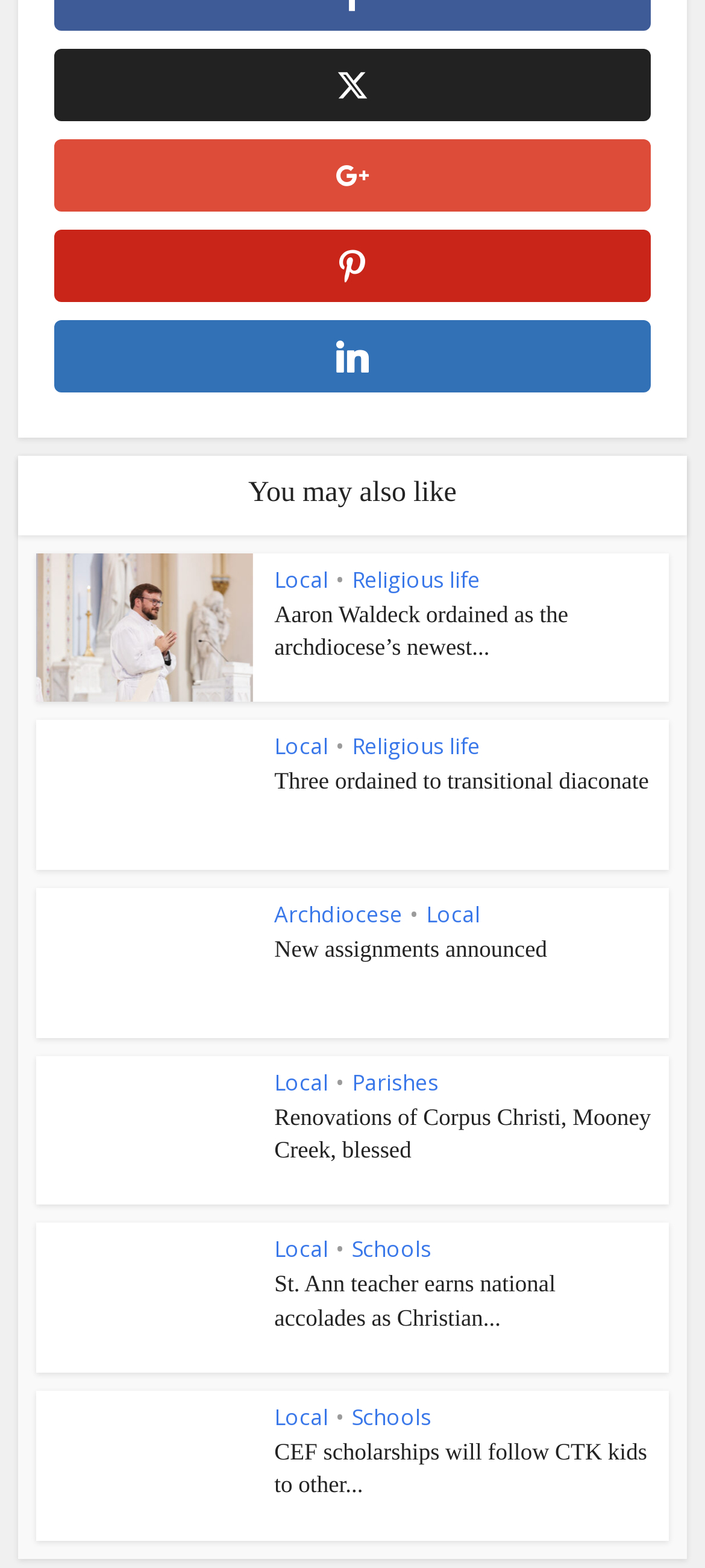What is the title of the second article?
Examine the image closely and answer the question with as much detail as possible.

The second article has a heading 'Three ordained to transitional diaconate' with bounding box coordinates [0.389, 0.488, 0.924, 0.509] which indicates the title of the article.